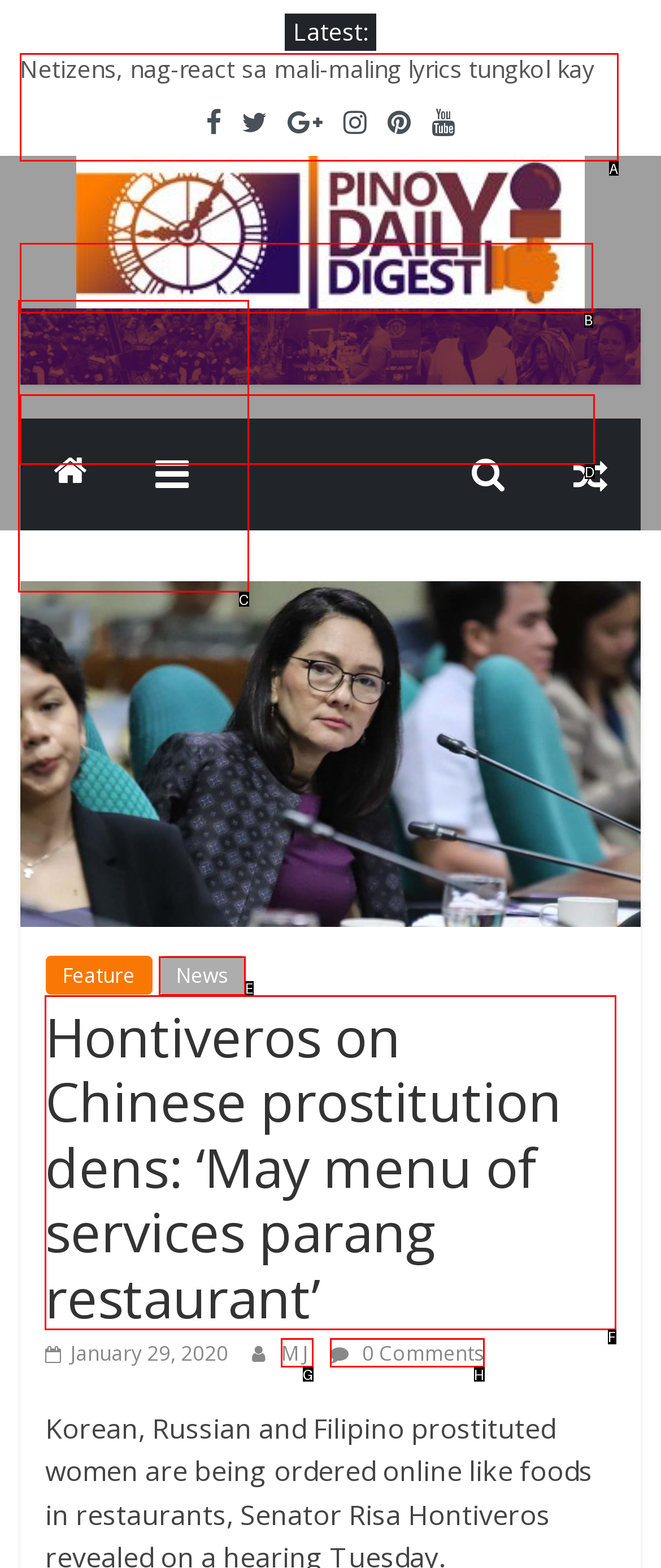Select the right option to accomplish this task: Read 'Hontiveros on Chinese prostitution dens: ‘May menu of services parang restaurant’'. Reply with the letter corresponding to the correct UI element.

F